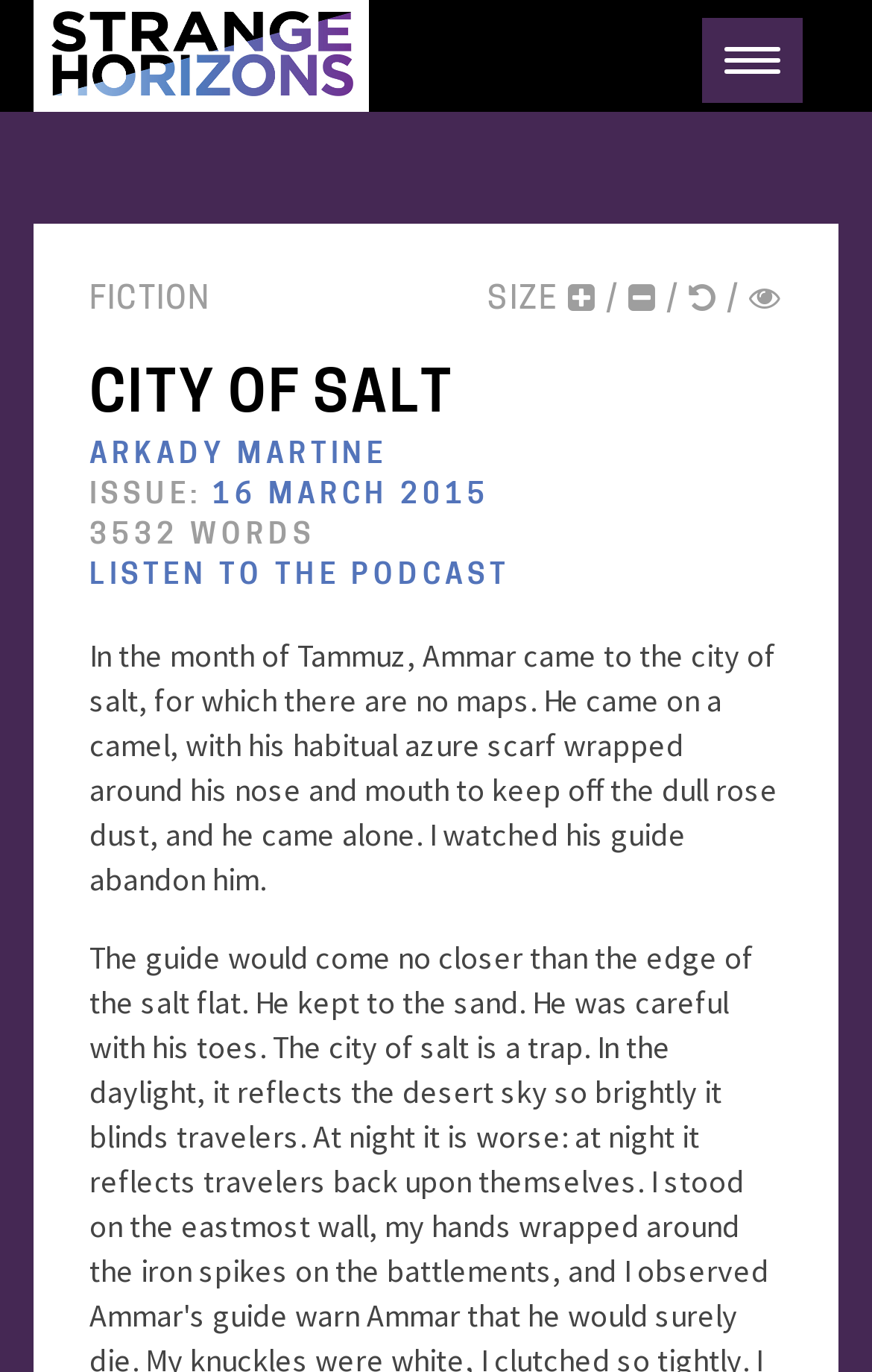Respond to the question below with a single word or phrase:
How many words are in the story?

3532 words